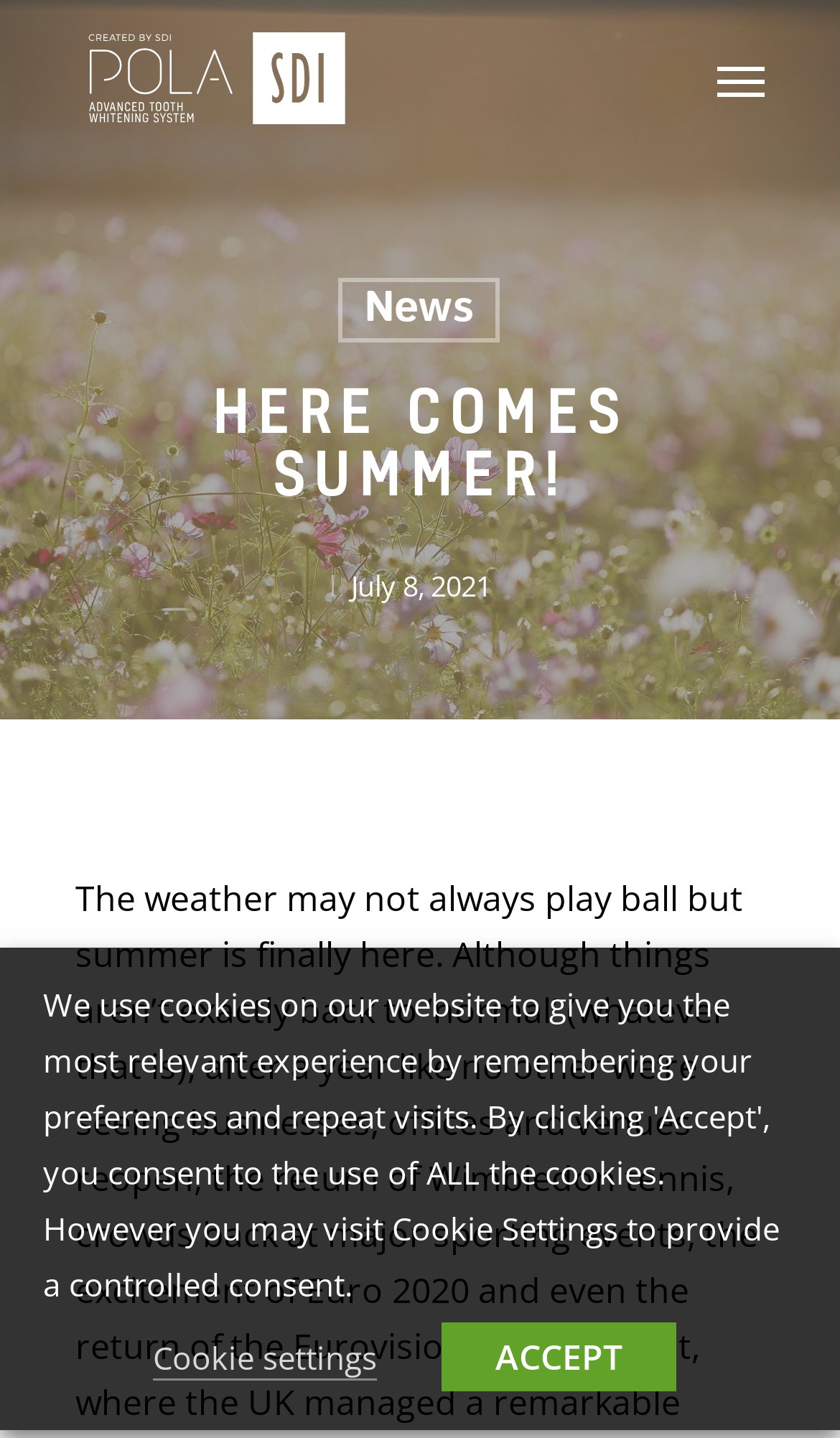What is the theme of the webpage?
Your answer should be a single word or phrase derived from the screenshot.

Summer